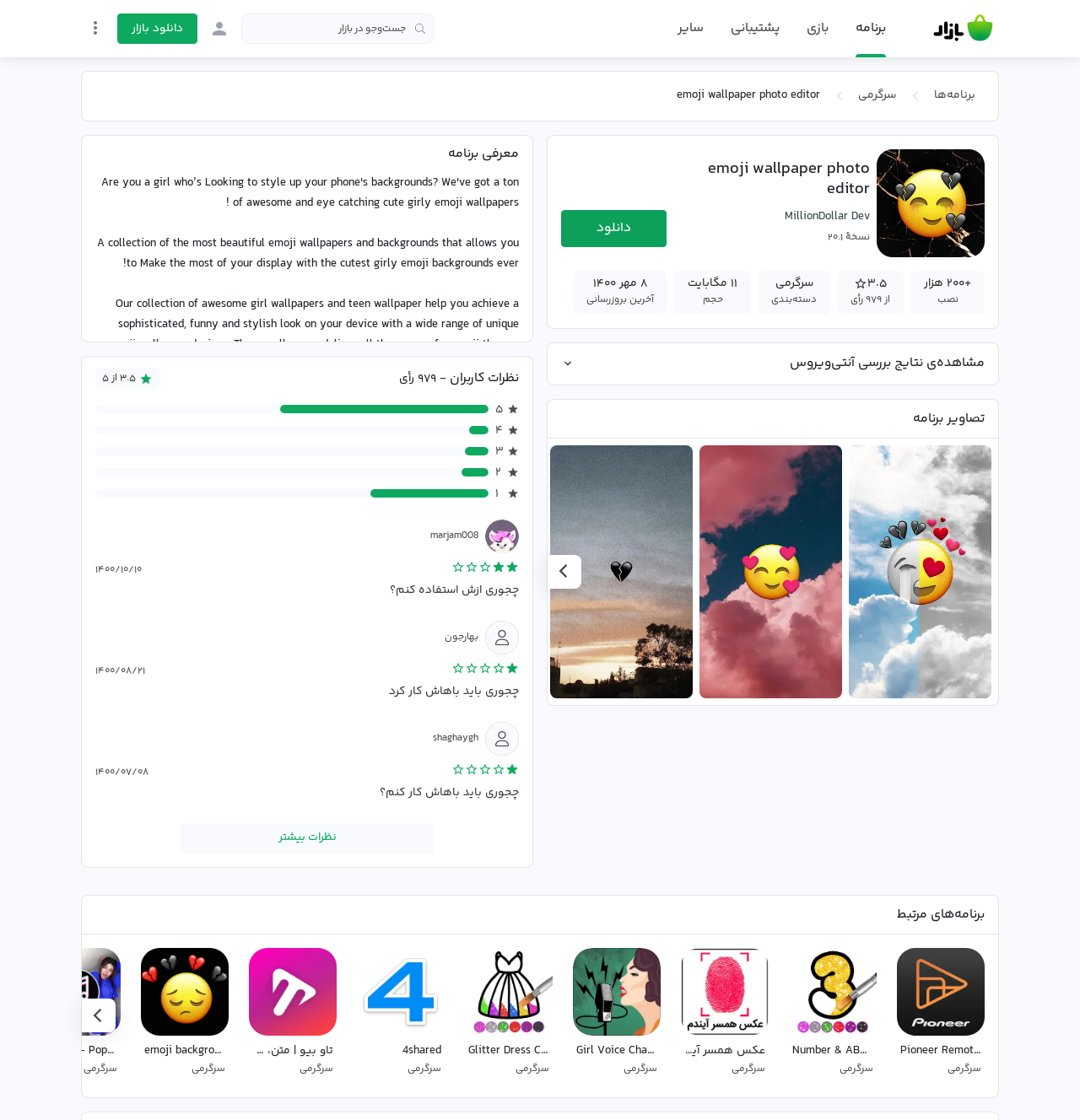What is the rating of the app?
Based on the image, give a one-word or short phrase answer.

3.5 out of 5